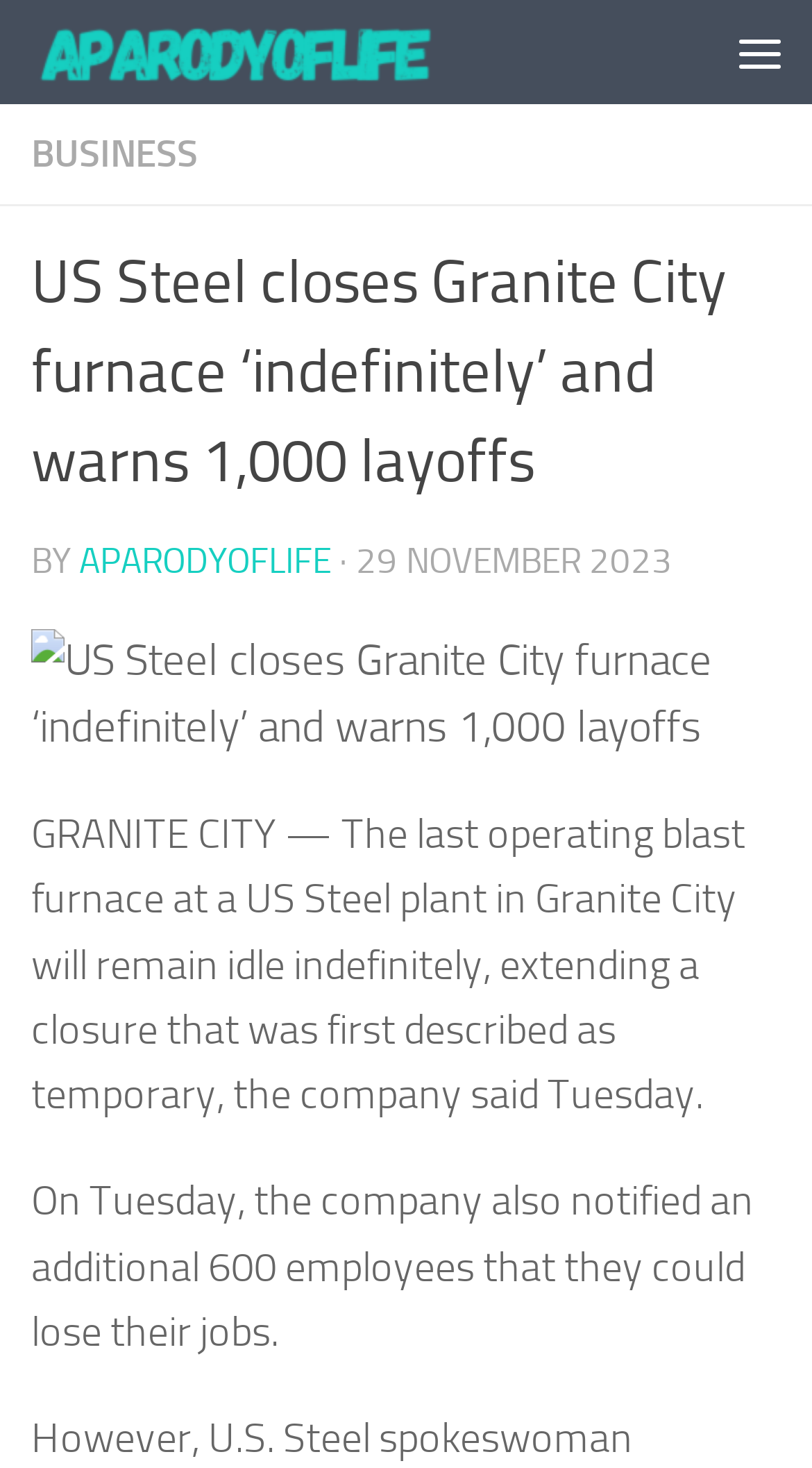Identify the bounding box of the UI component described as: "title="Menu"".

[0.872, 0.0, 1.0, 0.071]